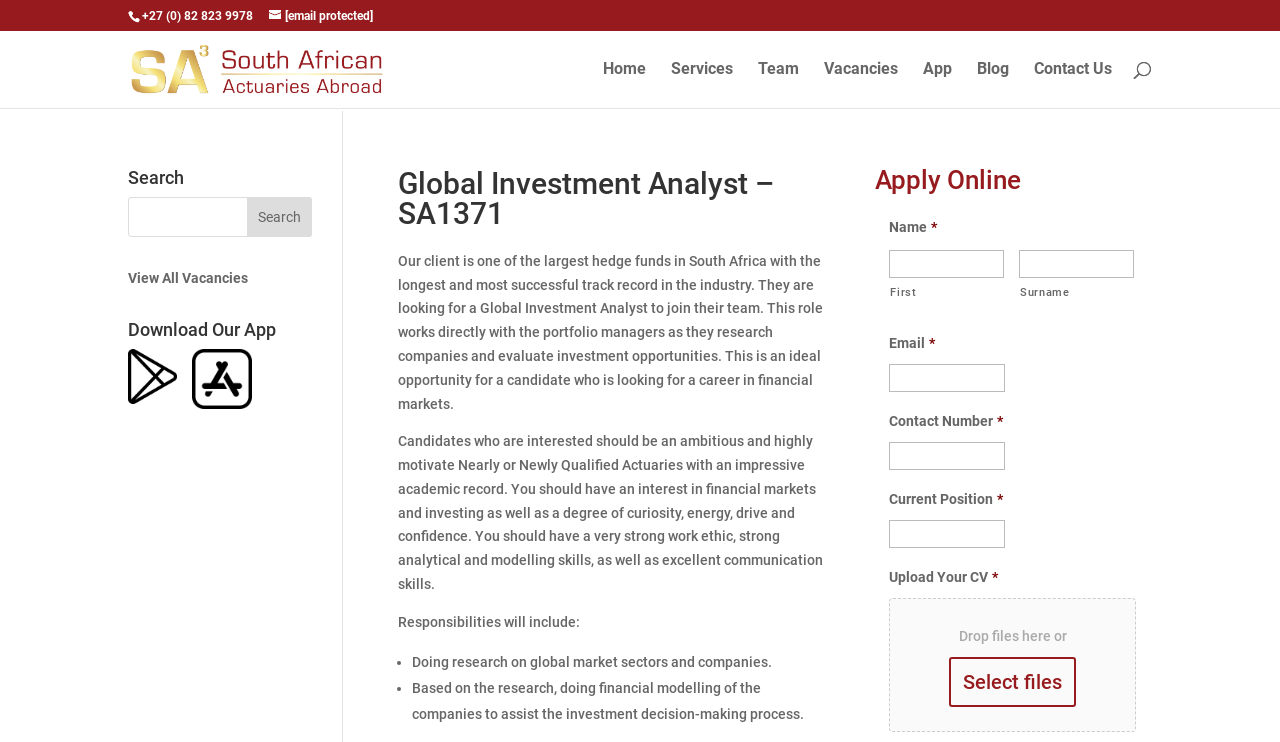Indicate the bounding box coordinates of the element that must be clicked to execute the instruction: "Upload your CV". The coordinates should be given as four float numbers between 0 and 1, i.e., [left, top, right, bottom].

[0.695, 0.766, 0.772, 0.788]